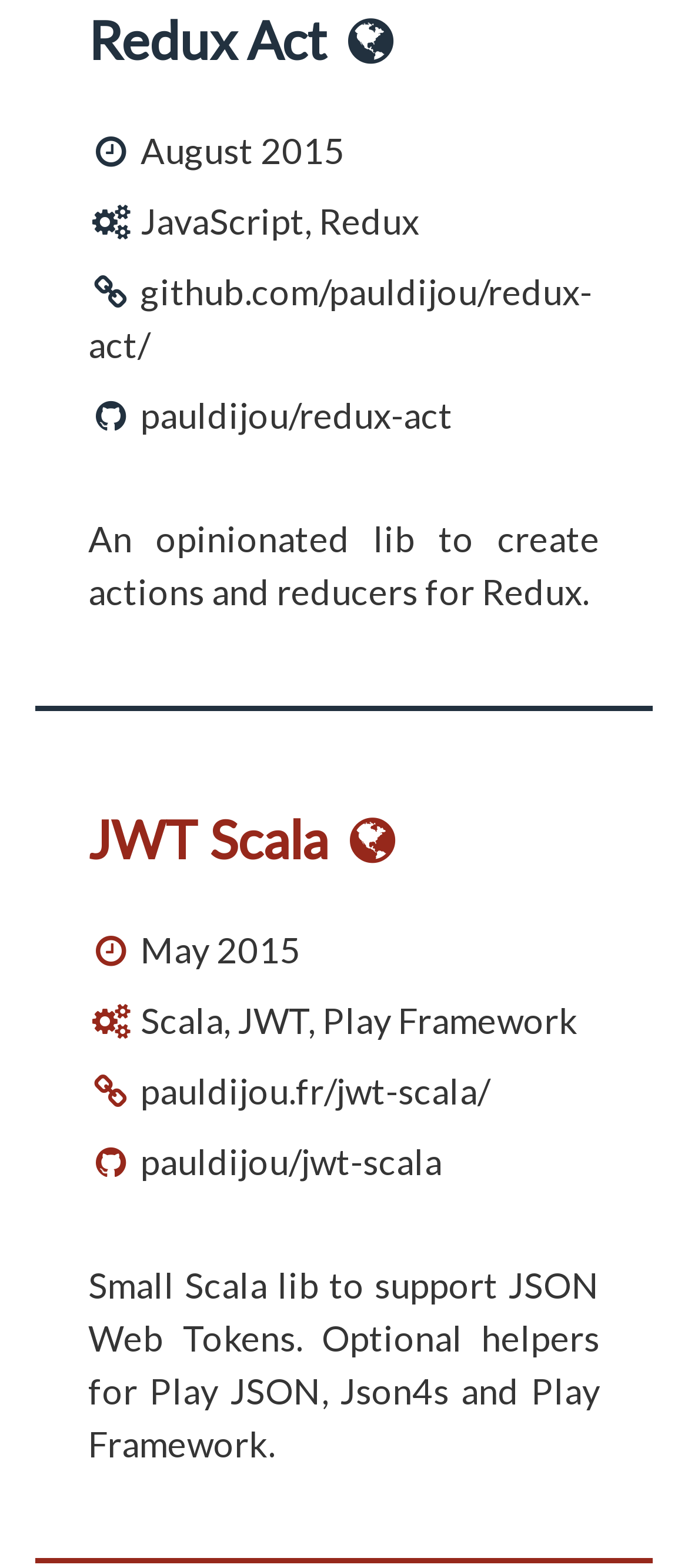Answer the question in a single word or phrase:
What is the date of the Redux-Act project?

August 2015